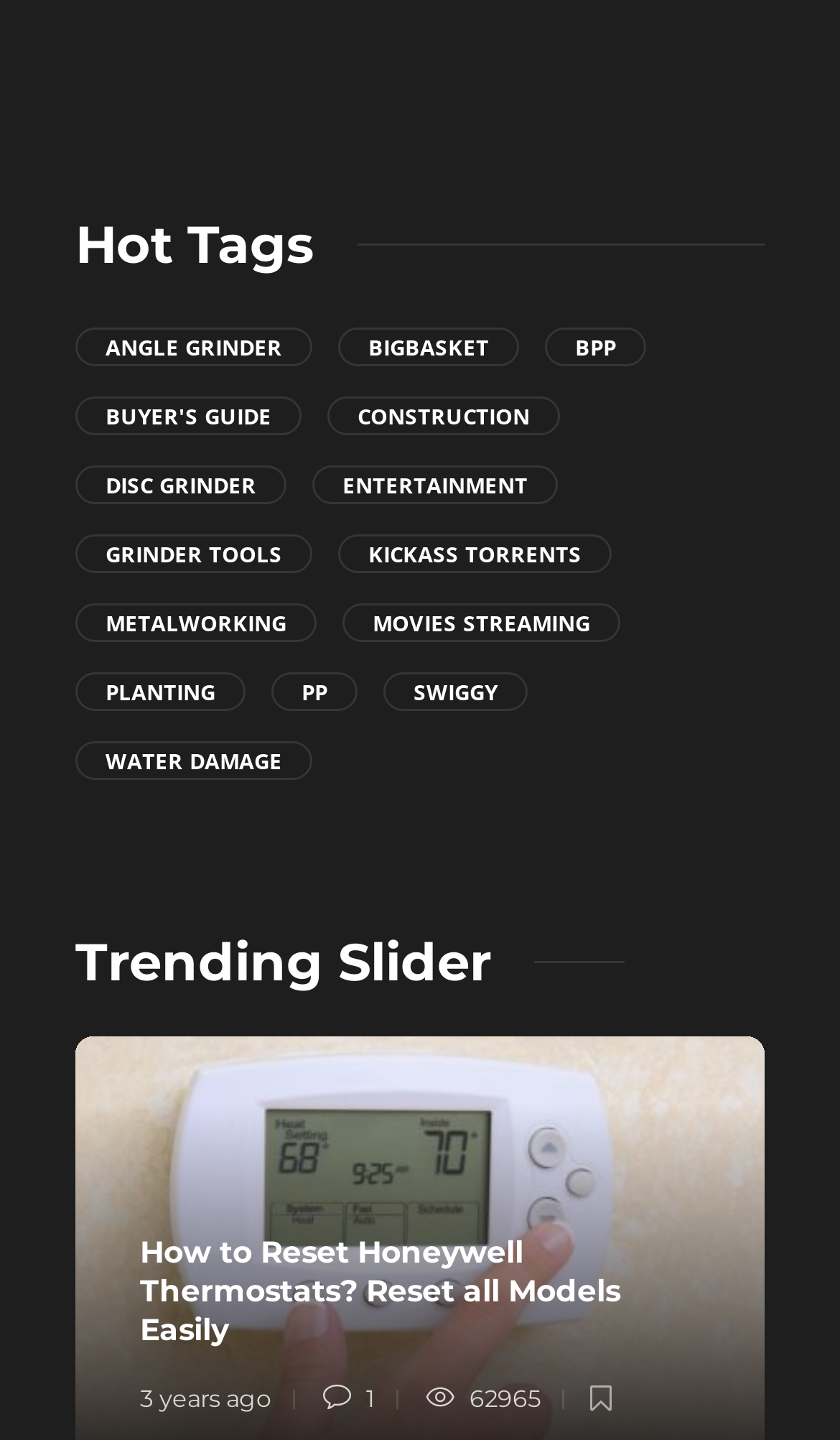How many items are in the 'Kickass Torrents' category?
Provide a comprehensive and detailed answer to the question.

I looked at the link 'Kickass Torrents (11 items)' under the 'Hot Tags' heading, and it says there are 11 items in this category.